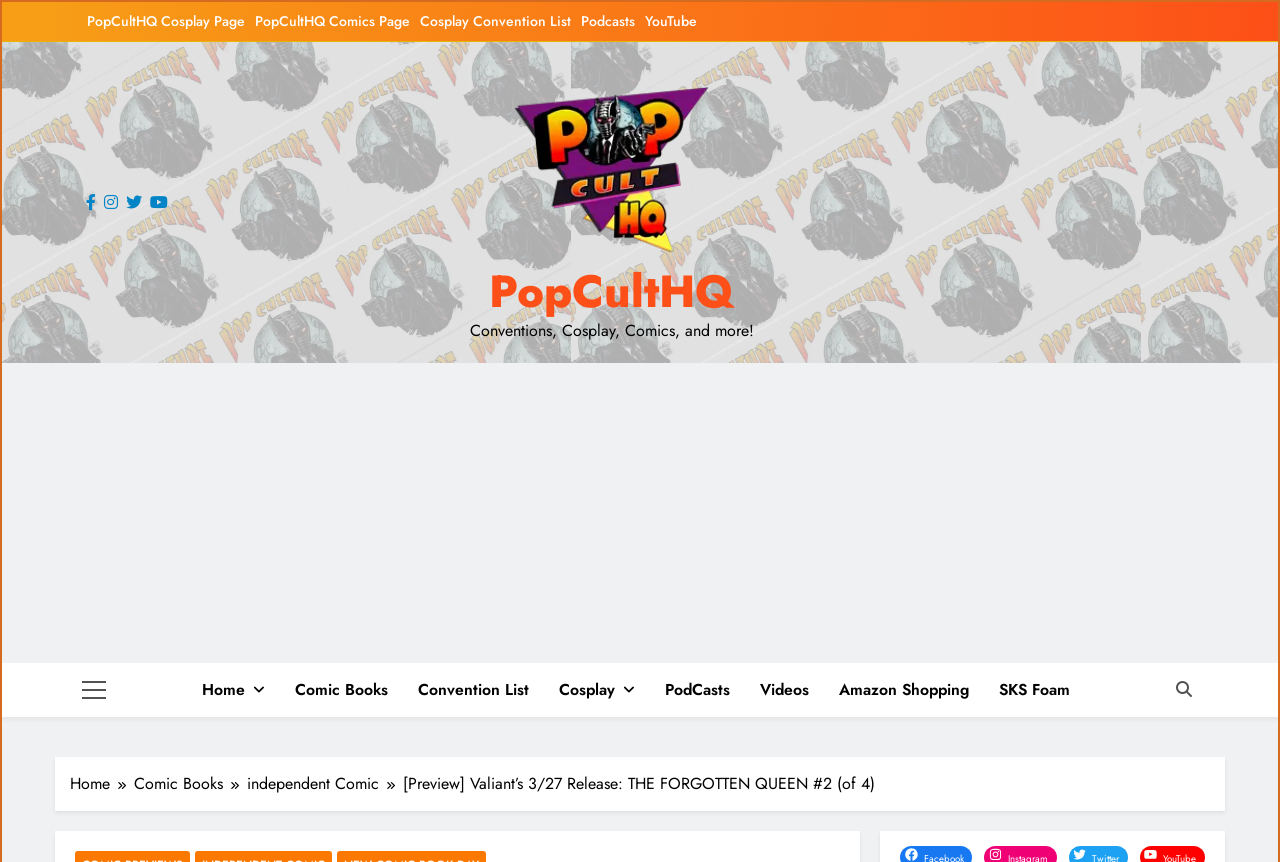Convey a detailed summary of the webpage, mentioning all key elements.

This webpage is about PopCultHQ, a website that covers conventions, cosplay, comics, and more. At the top left, there is a "Skip to content" link. Next to it, there are several links to different sections of the website, including the cosplay page, comics page, convention list, podcasts, and YouTube channel. 

Below these links, there are four social media icons, represented by Unicode characters. To the right of these icons, there is a large PopCult logo, which is an image. Below the logo, there is a link to the PopCultHQ homepage and a tagline that reads "Conventions, Cosplay, Comics, and more!".

On the right side of the page, there is a large advertisement iframe. Below the advertisement, there are several links to different sections of the website, including the home page, comic books, convention list, cosplay, podcasts, videos, Amazon shopping, and SKS Foam. 

At the bottom right, there is a search button represented by a Unicode character. Above the search button, there is a navigation section with breadcrumbs, which shows the current page's location in the website's hierarchy. The breadcrumbs include links to the home page, comic books, independent comics, and the current page, which is a preview of Valiant's 3/27 release, "THE FORGOTTEN QUEEN #2 (of 4)".